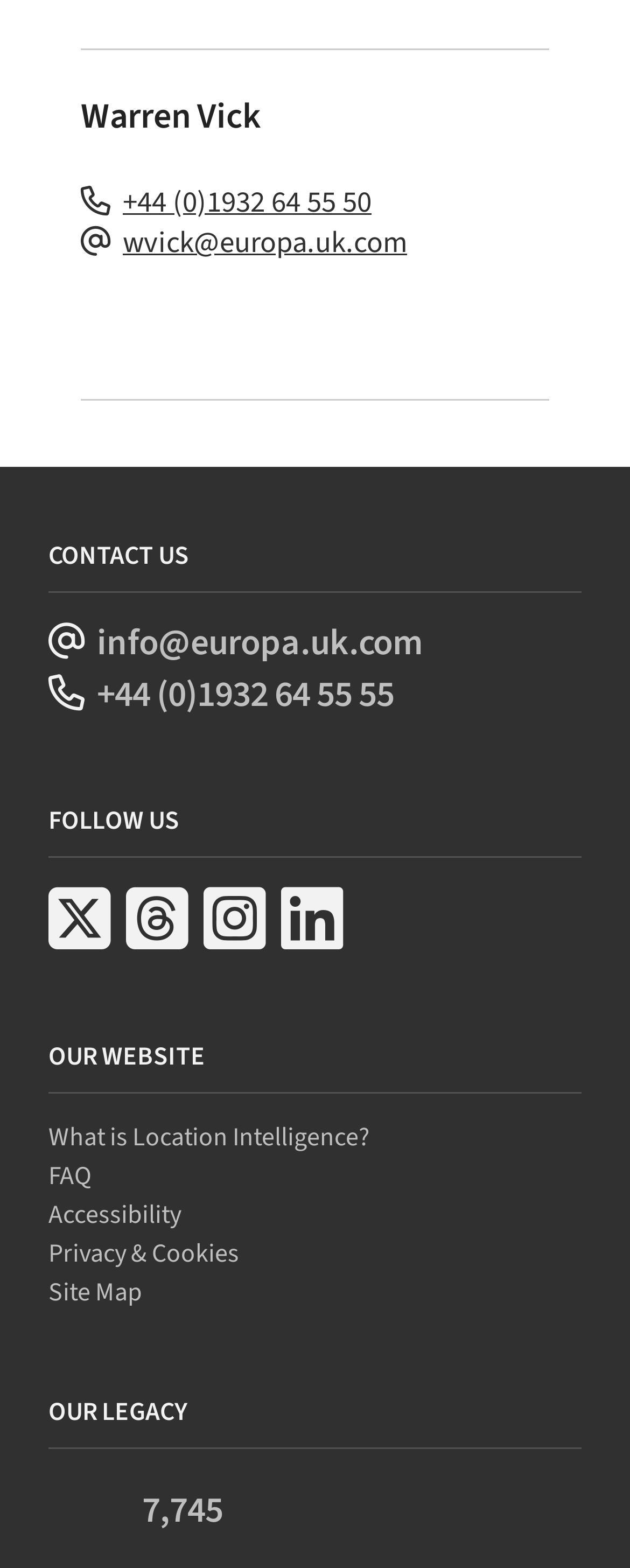Indicate the bounding box coordinates of the element that needs to be clicked to satisfy the following instruction: "Learn about Location Intelligence". The coordinates should be four float numbers between 0 and 1, i.e., [left, top, right, bottom].

[0.077, 0.713, 0.923, 0.738]